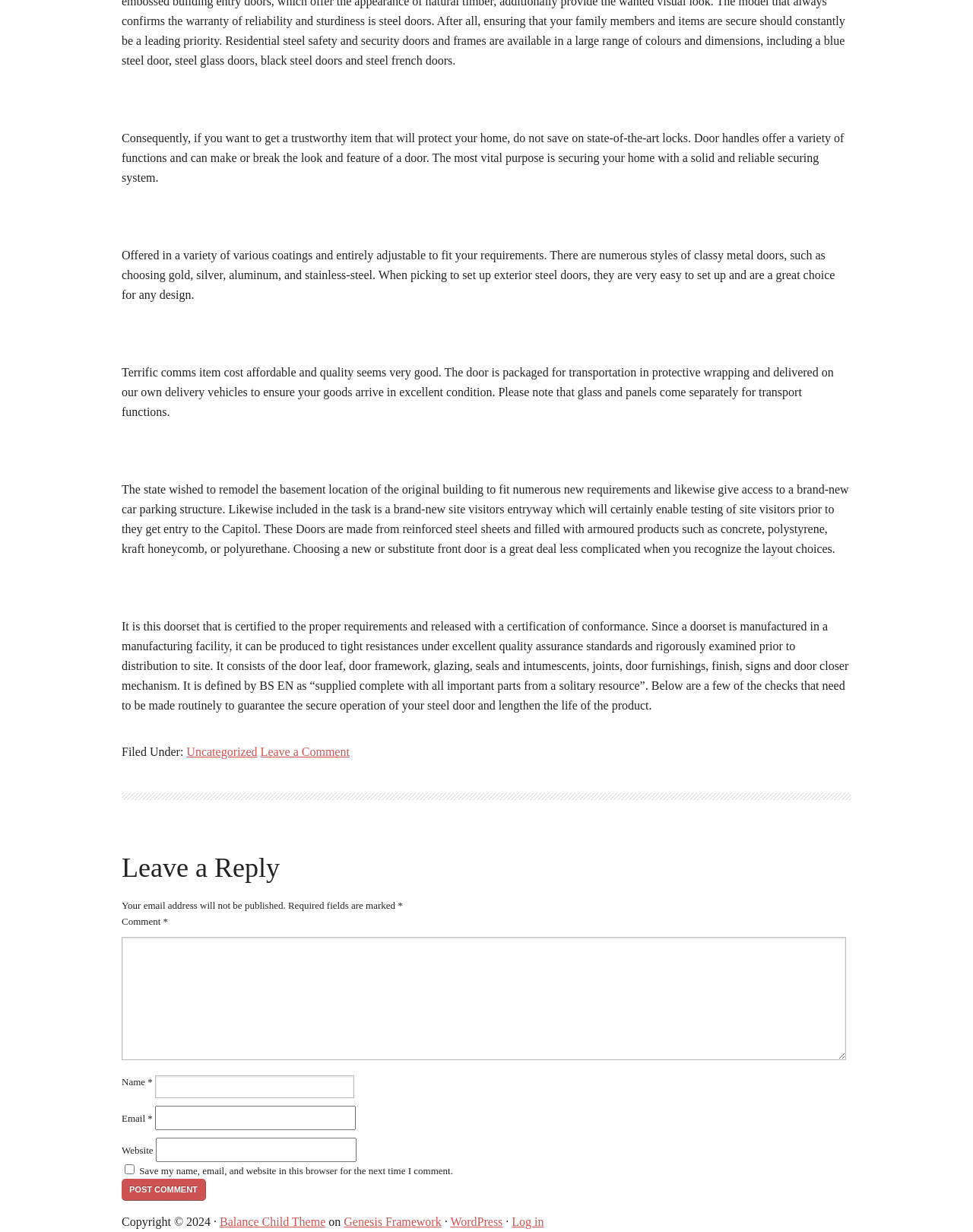Identify the coordinates of the bounding box for the element that must be clicked to accomplish the instruction: "Leave a comment".

[0.125, 0.686, 0.875, 0.722]